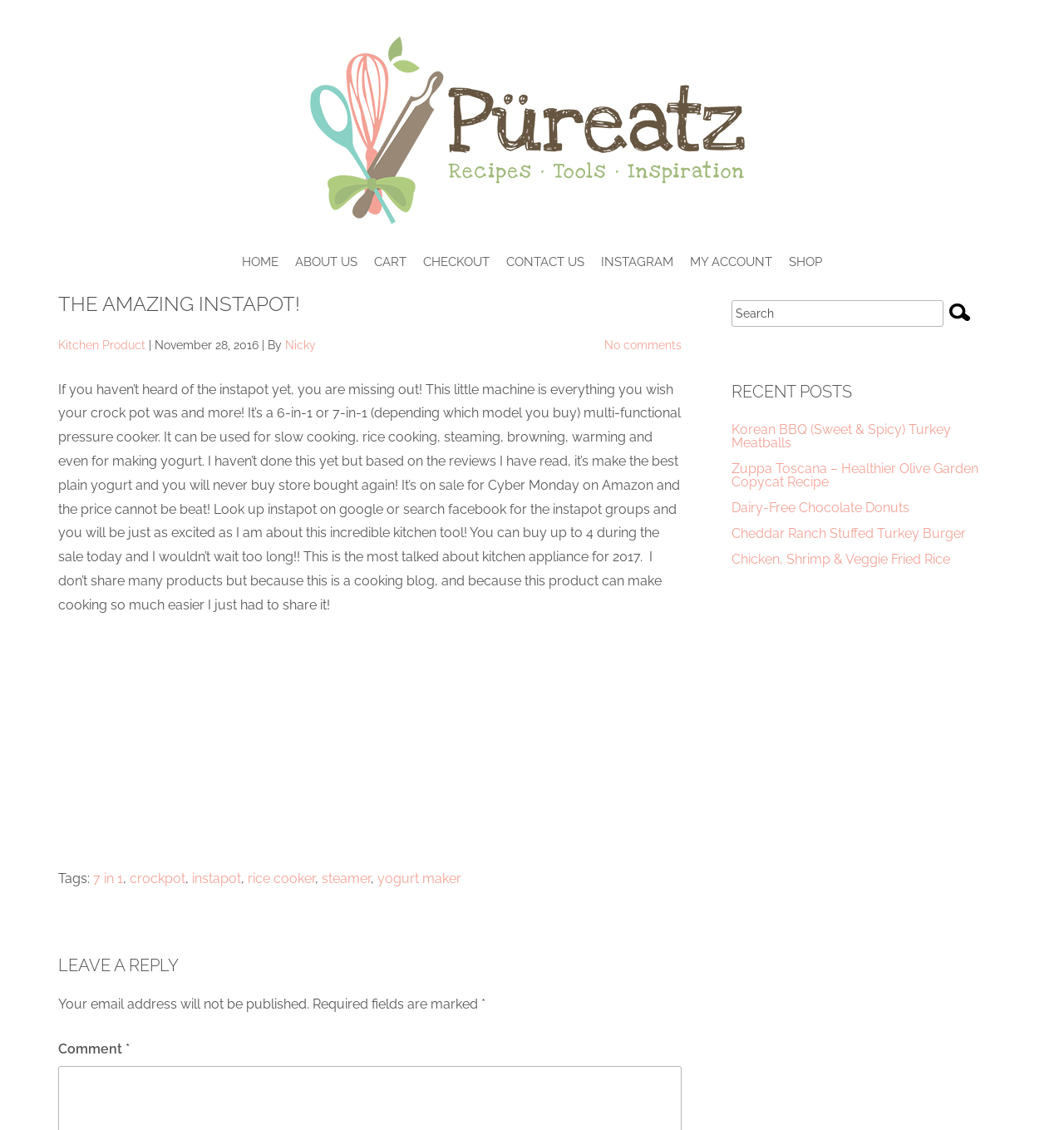Locate the bounding box coordinates of the element you need to click to accomplish the task described by this instruction: "Click on the 'INSTAGRAM' link".

[0.565, 0.227, 0.633, 0.24]